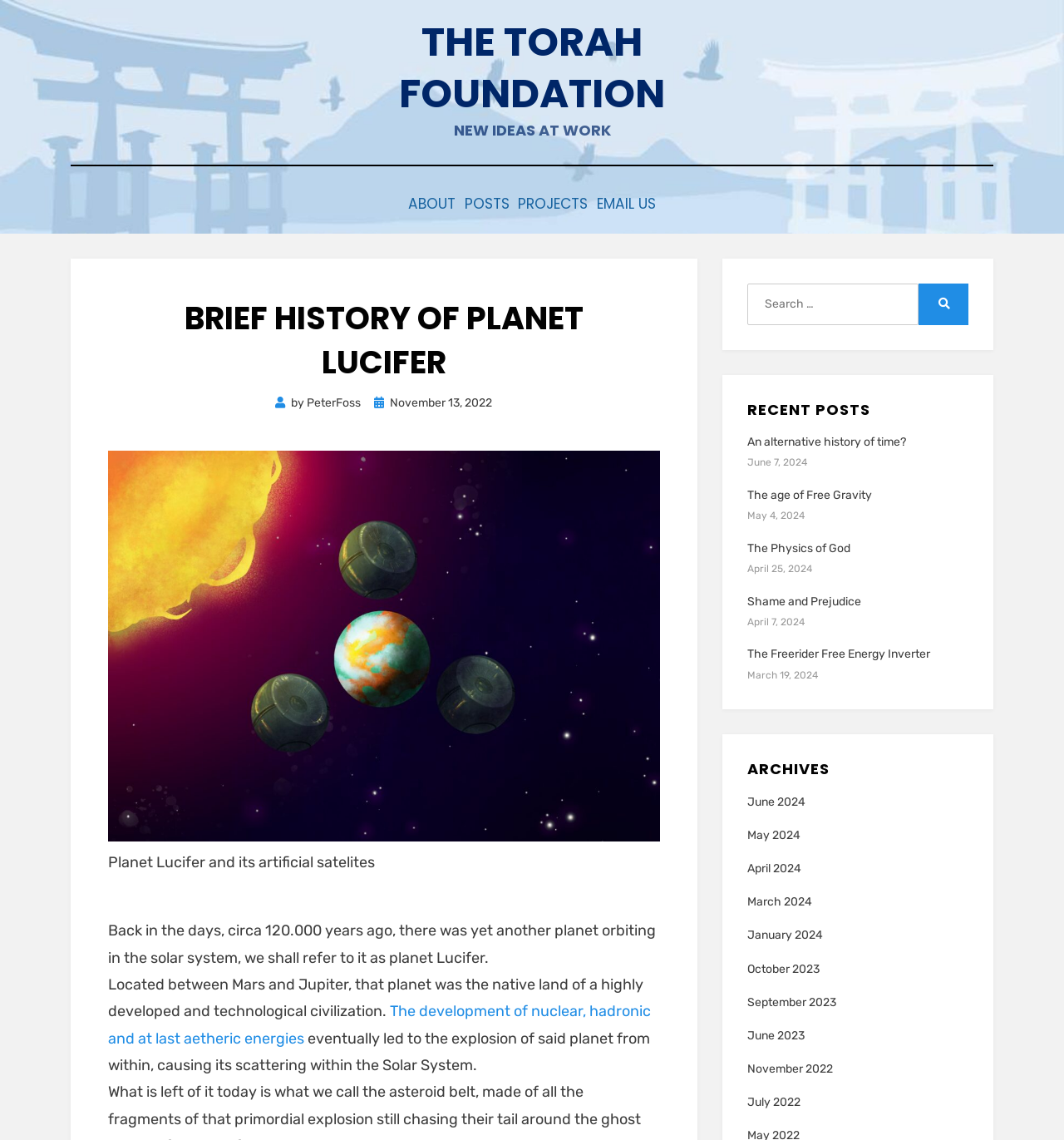Offer a detailed explanation of the webpage layout and contents.

The webpage is about The Torah Foundation, with a focus on a brief history of planet Lucifer. At the top, there is a link to "THE TORAH FOUNDATION" and a static text "NEW IDEAS AT WORK". Below this, there are four links: "ABOUT", "POSTS", "PROJECTS", and "EMAIL US", which are aligned horizontally.

The main content of the webpage is a brief history of planet Lucifer, written by PeterFoss and posted on November 13, 2022. The article starts with a figure and a figcaption that describes "Planet Lucifer and its artificial satellites". The text then explains that planet Lucifer was located between Mars and Jupiter and was the native land of a highly developed and technological civilization. The development of nuclear, hadronic, and aetheric energies eventually led to the explosion of the planet from within, causing its scattering within the Solar System.

On the right side of the webpage, there is a search bar with a button and a static text "Search for:". Below this, there is a heading "RECENT POSTS" followed by a list of five recent posts with their titles and dates. The posts are listed in reverse chronological order, with the most recent post at the top.

Further down, there is a heading "ARCHIVES" followed by a list of links to archives of posts from different months, ranging from June 2024 to May 2022.